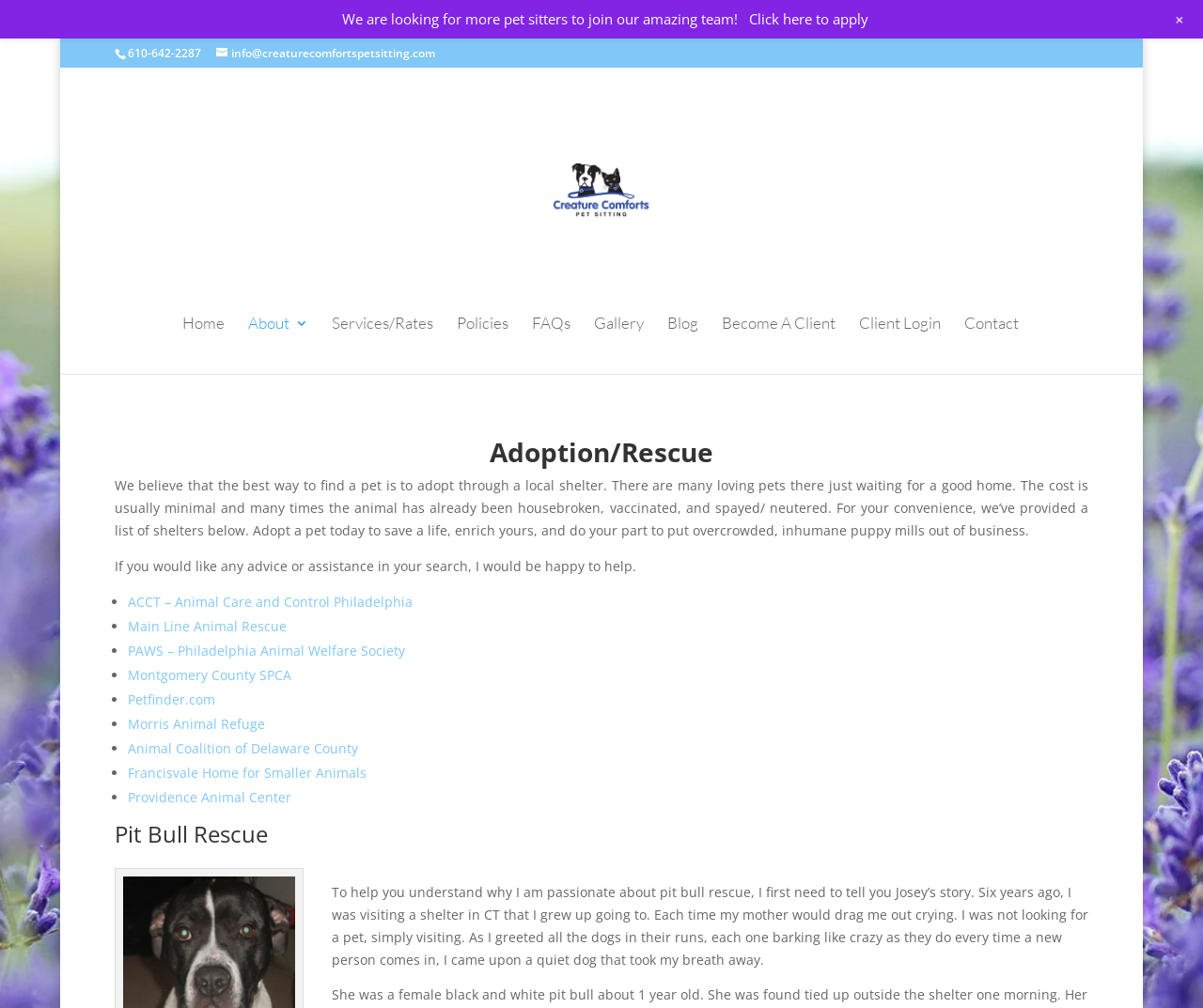Please specify the bounding box coordinates in the format (top-left x, top-left y, bottom-right x, bottom-right y), with all values as floating point numbers between 0 and 1. Identify the bounding box of the UI element described by: Click here to apply

[0.622, 0.009, 0.721, 0.028]